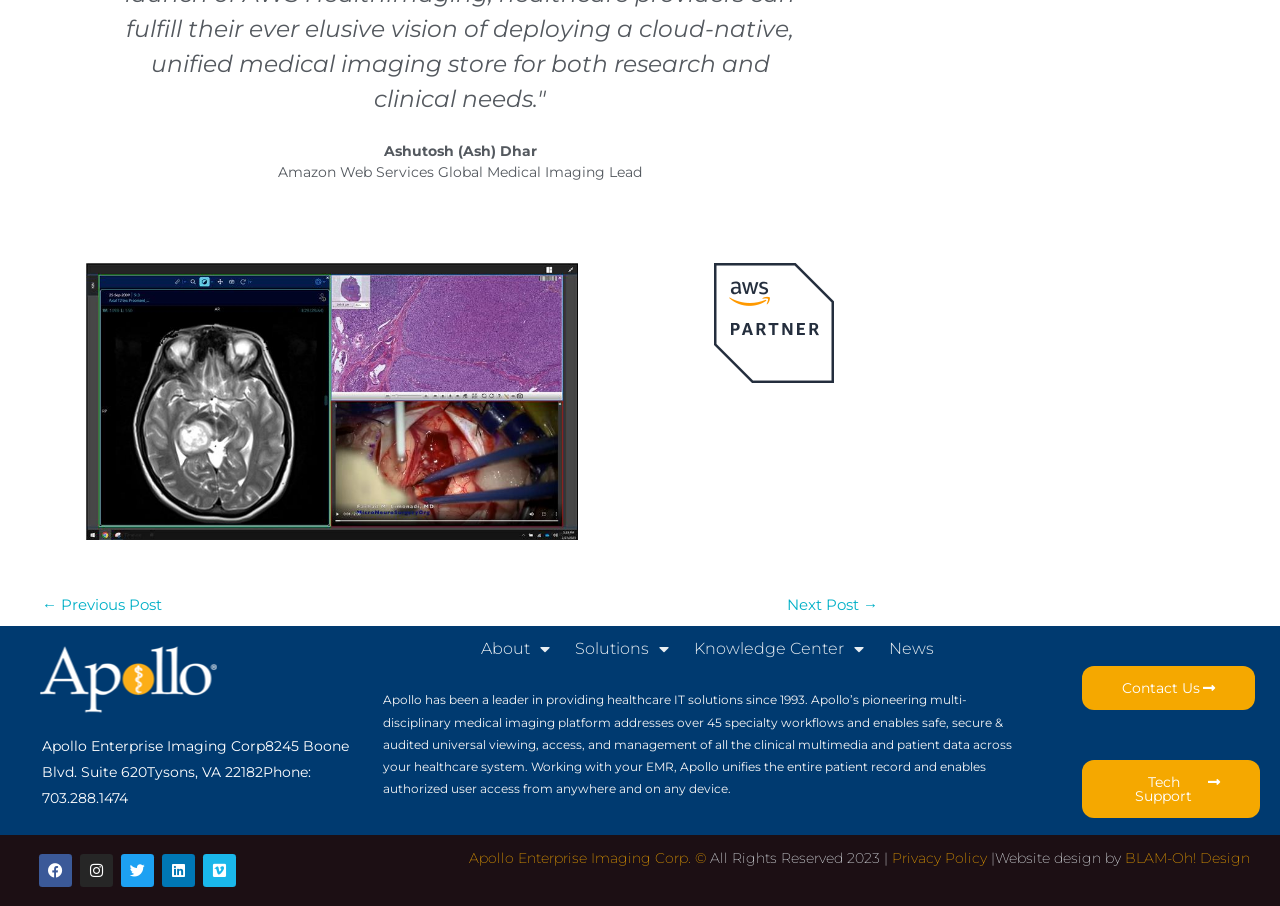What is the address of the company mentioned on the webpage? Examine the screenshot and reply using just one word or a brief phrase.

8245 Boone Blvd. Suite 620, Tysons, VA 22182